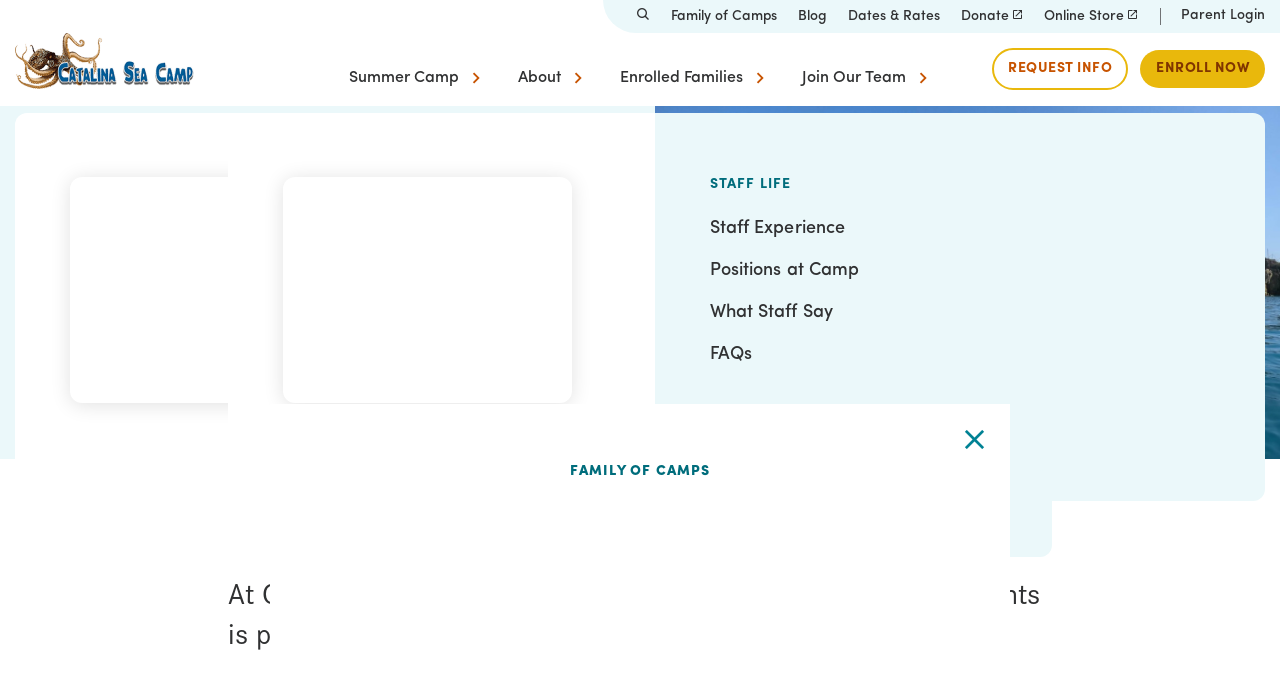Determine the webpage's heading and output its text content.

Health & Safety